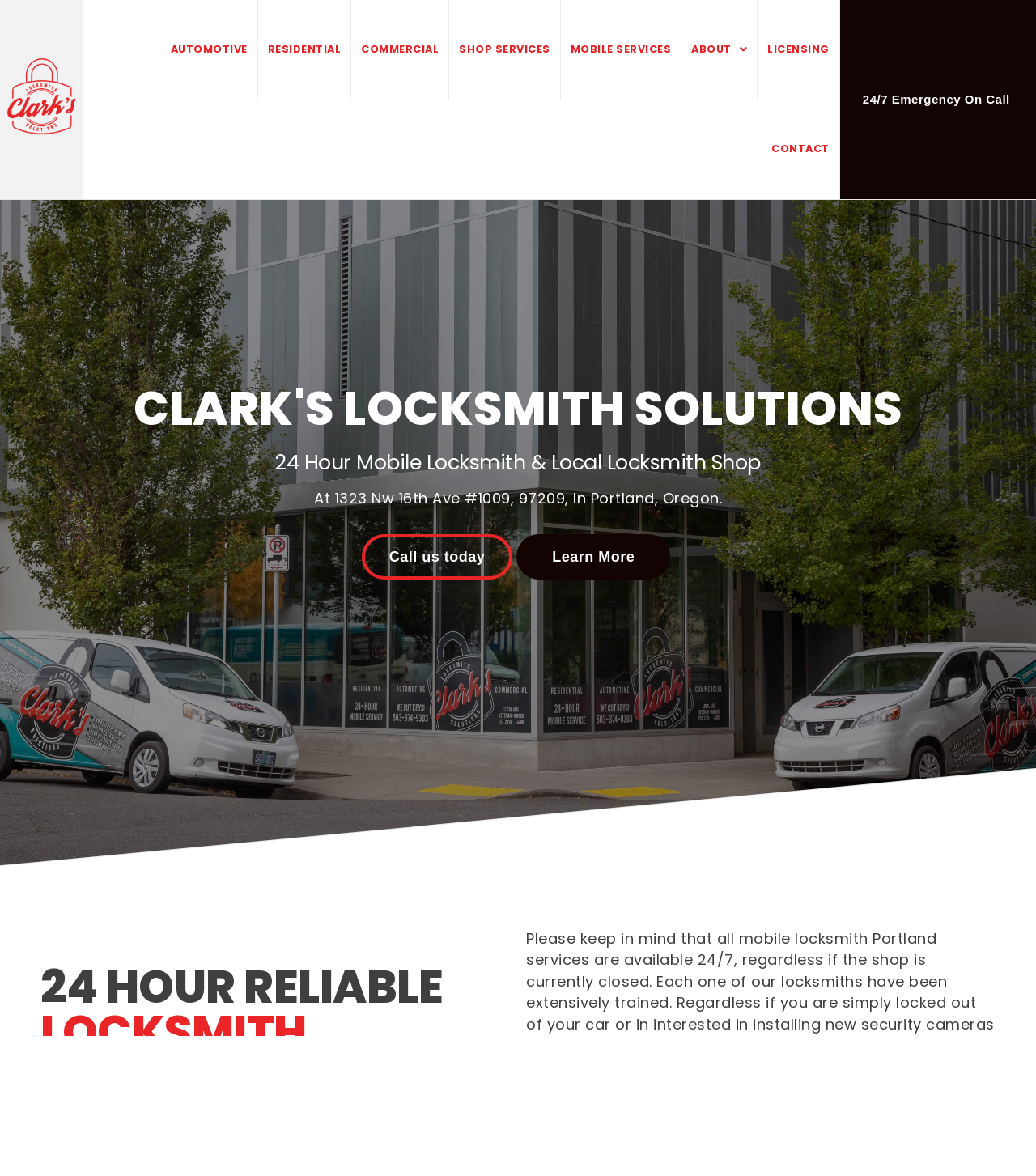Identify the bounding box coordinates for the region to click in order to carry out this instruction: "Call the phone number". Provide the coordinates using four float numbers between 0 and 1, formatted as [left, top, right, bottom].

[0.349, 0.454, 0.495, 0.493]